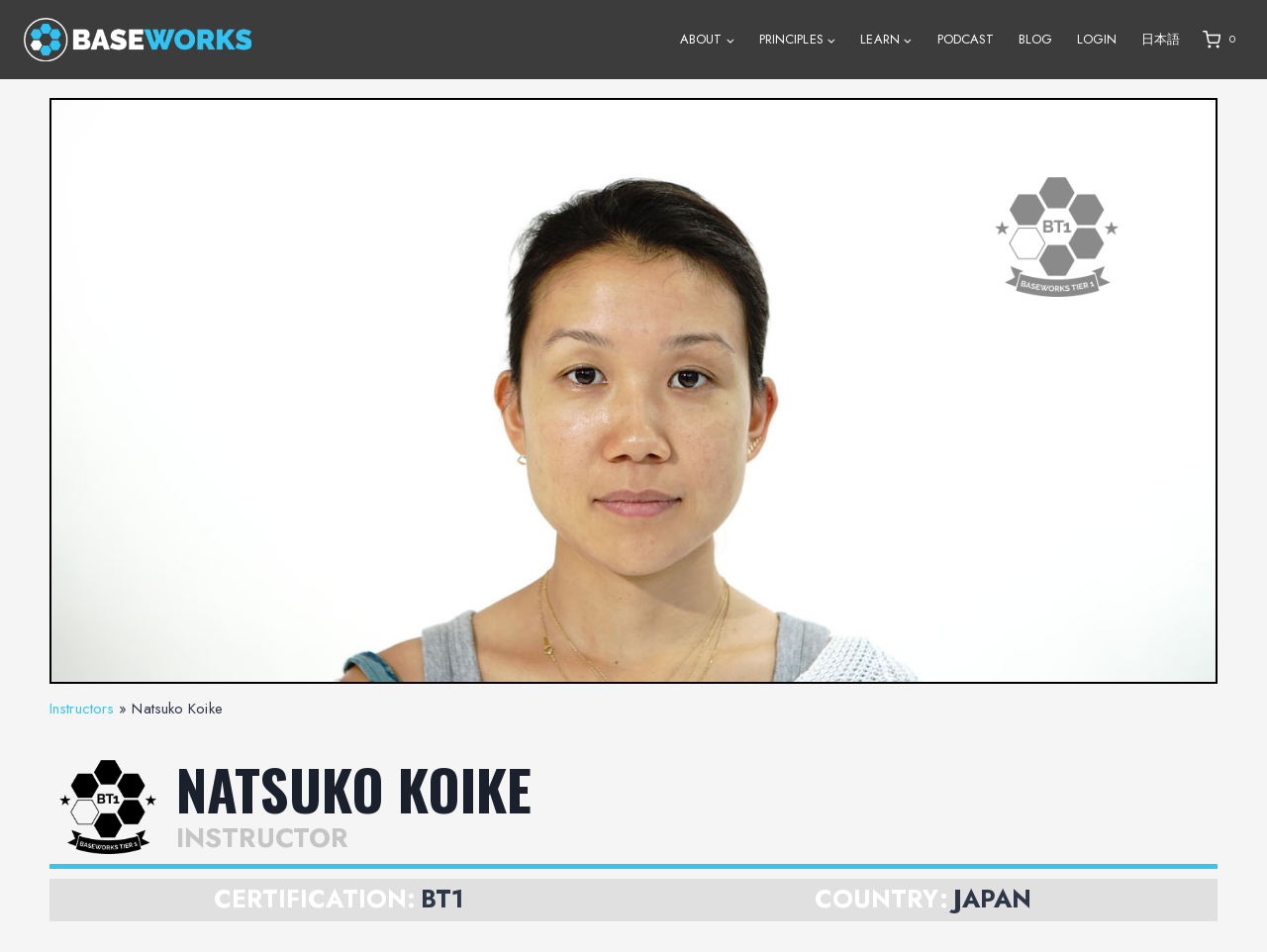Specify the bounding box coordinates of the area to click in order to follow the given instruction: "View Natsuko Koike's profile."

[0.104, 0.733, 0.176, 0.756]